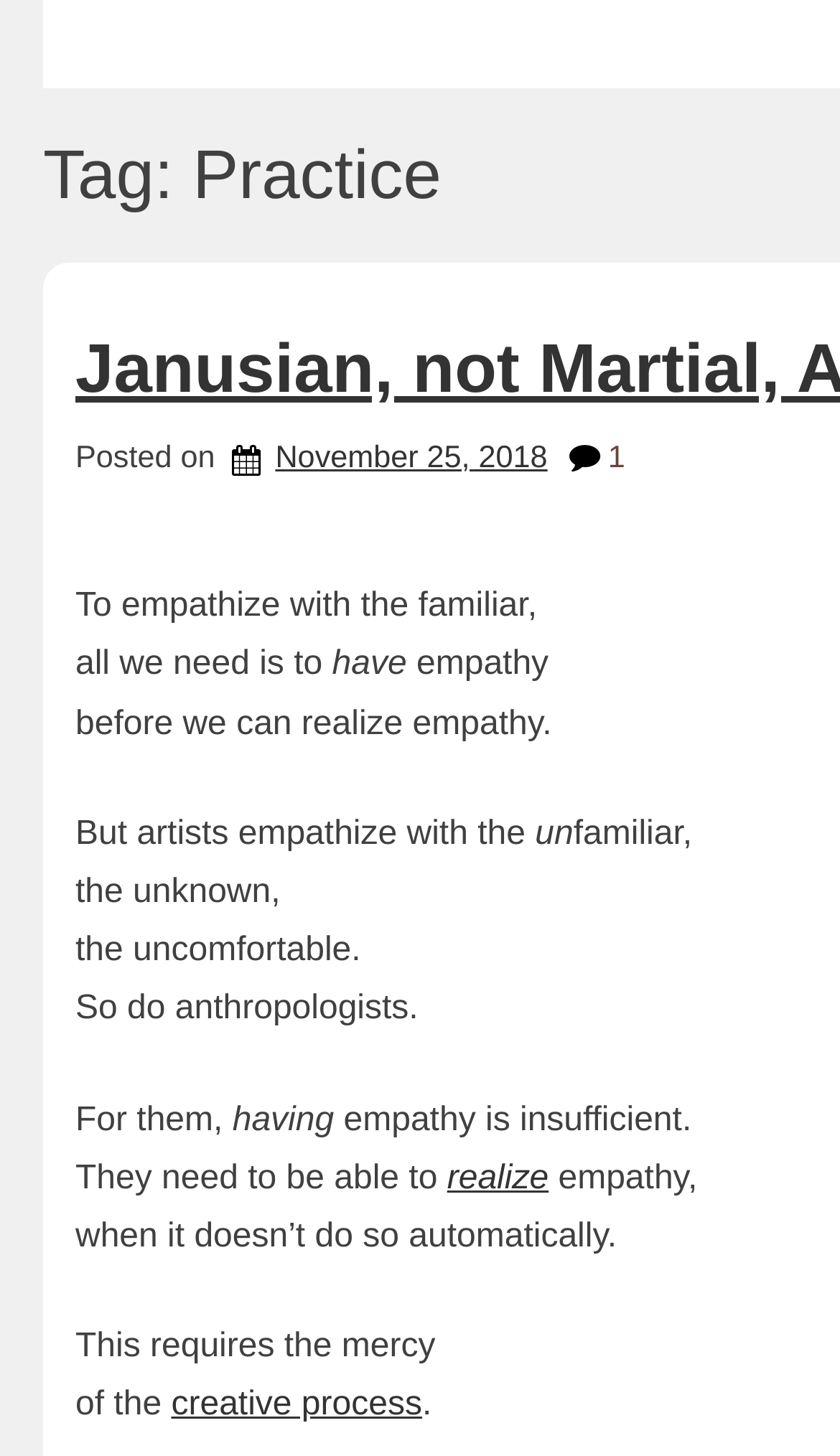Carefully examine the image and provide an in-depth answer to the question: What is the relationship between empathy and familiarity?

The text contrasts empathy with familiarity, stating that 'To empathize with the familiar, all we need is to have empathy' but that artists and anthropologists need to empathize with the 'unknown' and 'uncomfortable', implying that empathy is needed to understand things that are not familiar.